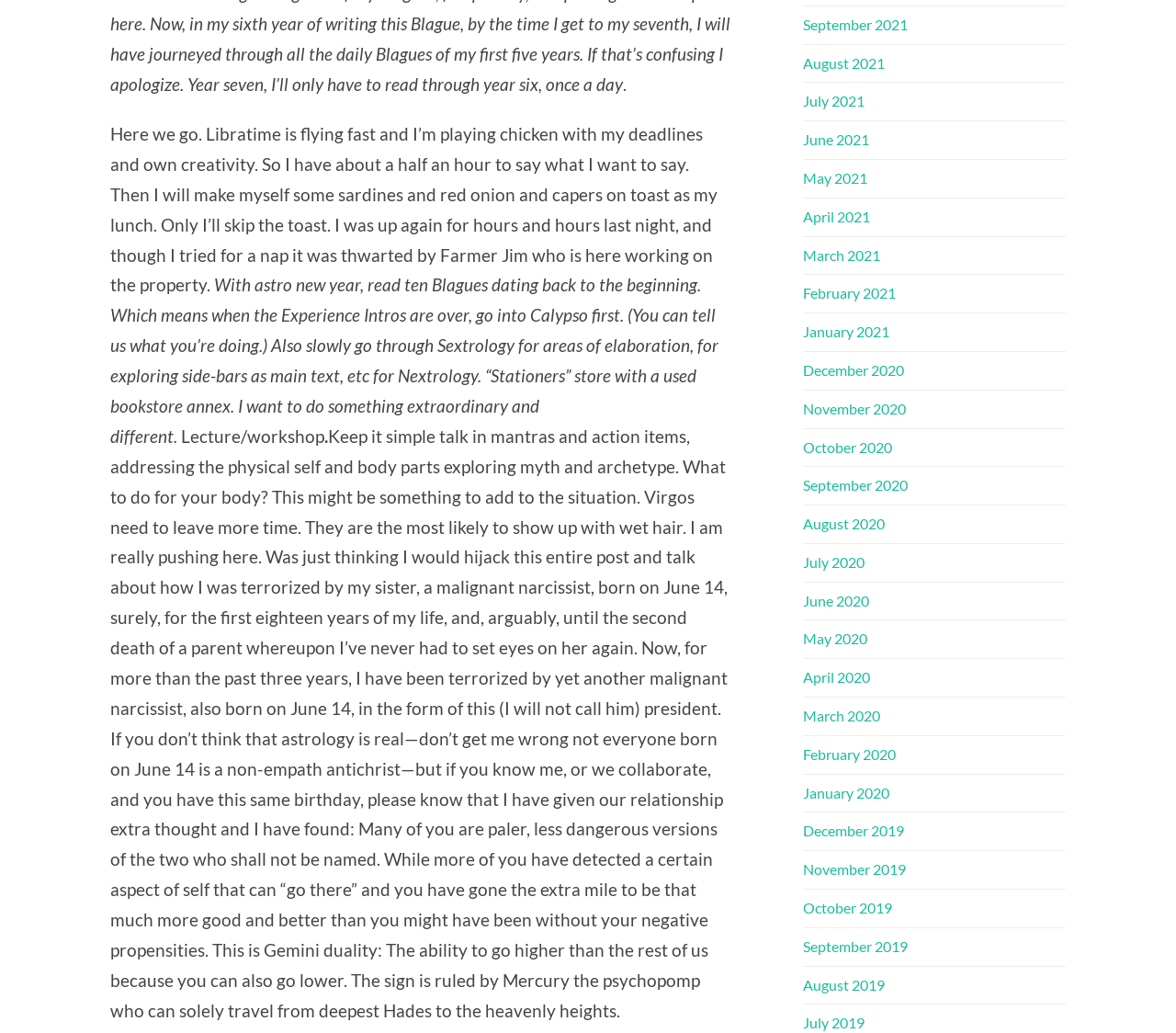Use the details in the image to answer the question thoroughly: 
What are the links on the right side of the page?

The links on the right side of the page are archive links, which are organized by month and year, allowing users to access previous posts and articles.